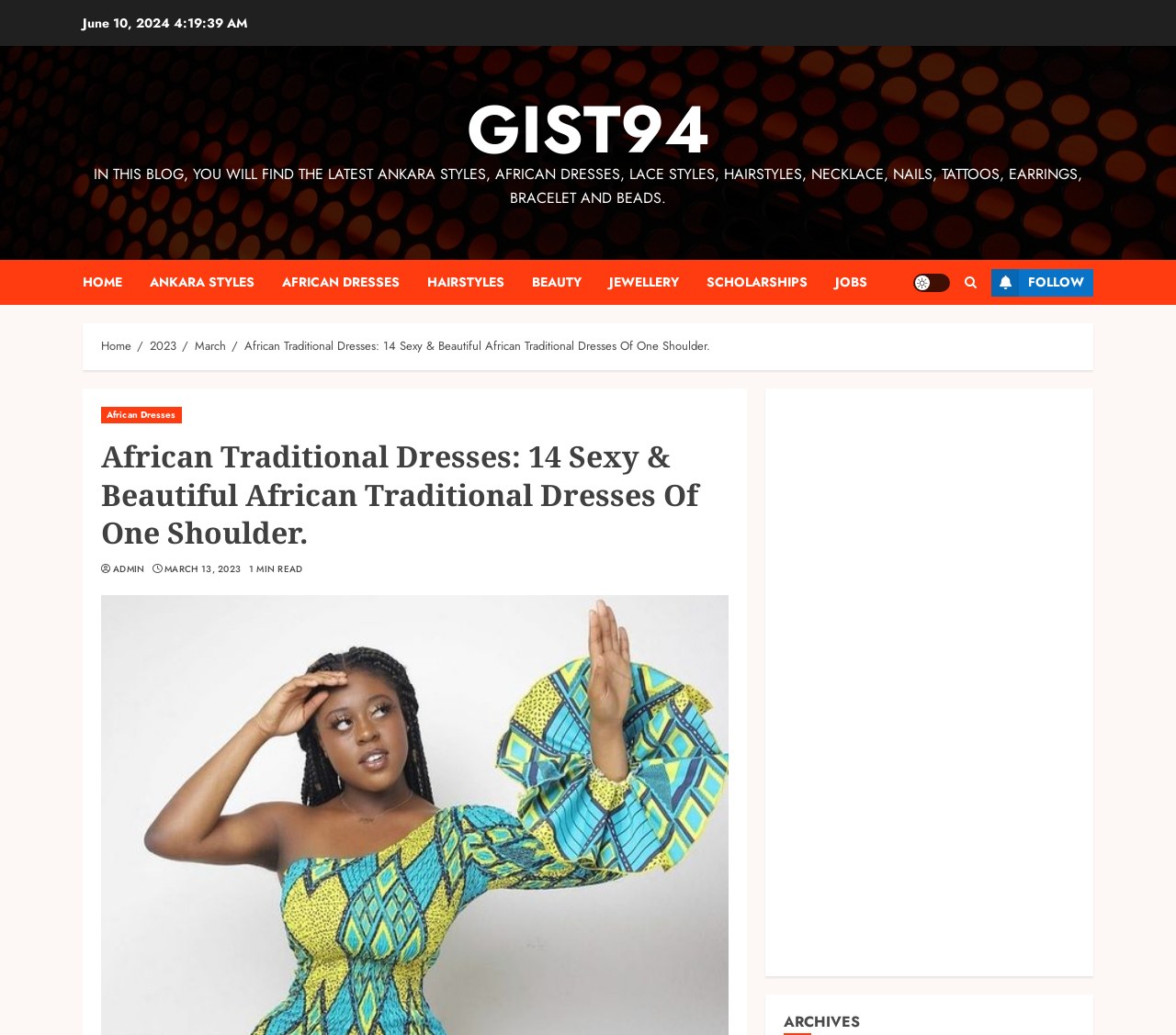What type of dresses are featured in this blog post?
Answer the question with as much detail as possible.

The type of dresses featured in this blog post can be inferred from the title of the blog post, which is 'African Traditional Dresses: 14 Sexy & Beautiful African Traditional Dresses Of One Shoulder.'